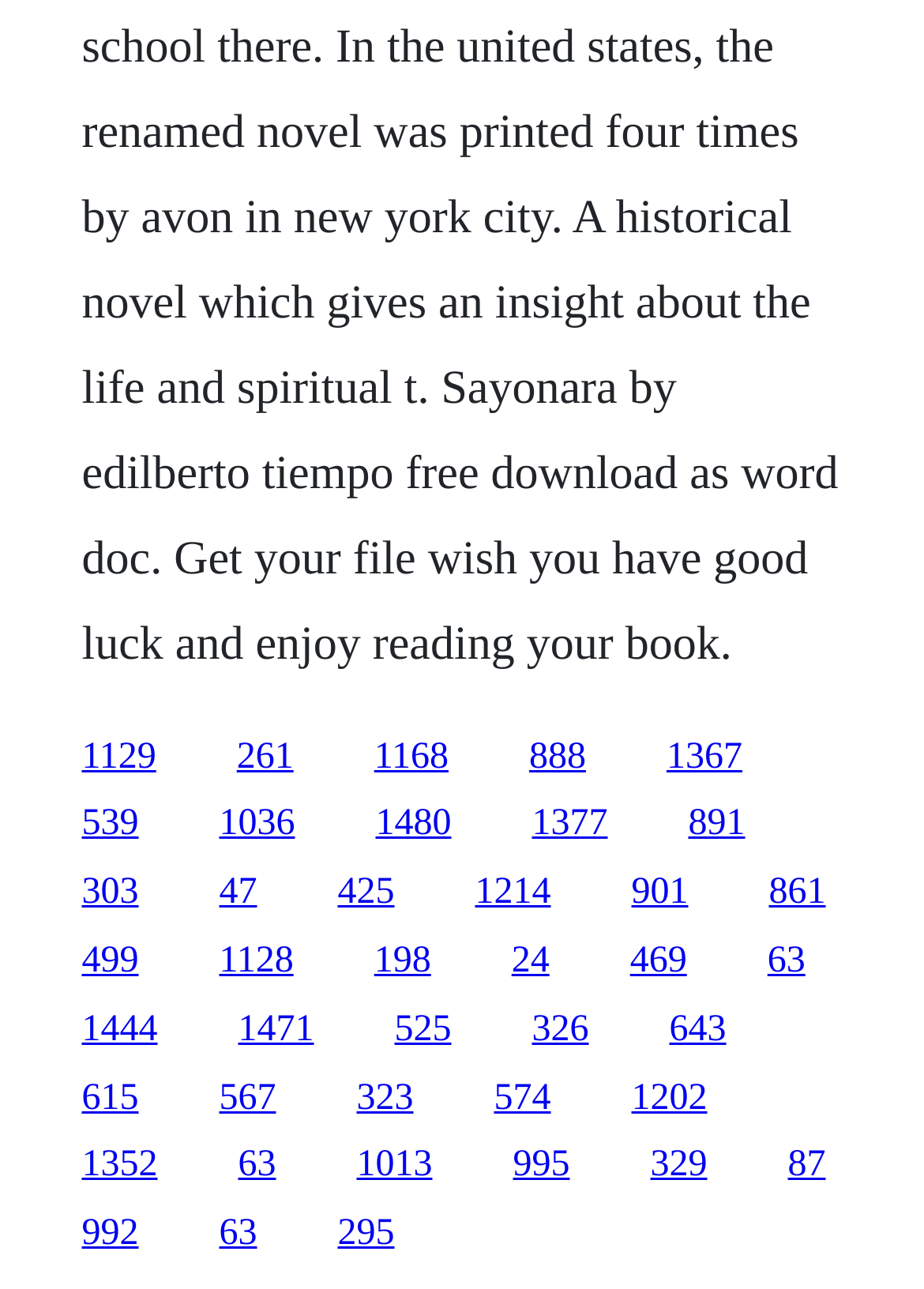Please indicate the bounding box coordinates of the element's region to be clicked to achieve the instruction: "click the first link". Provide the coordinates as four float numbers between 0 and 1, i.e., [left, top, right, bottom].

[0.088, 0.571, 0.169, 0.602]